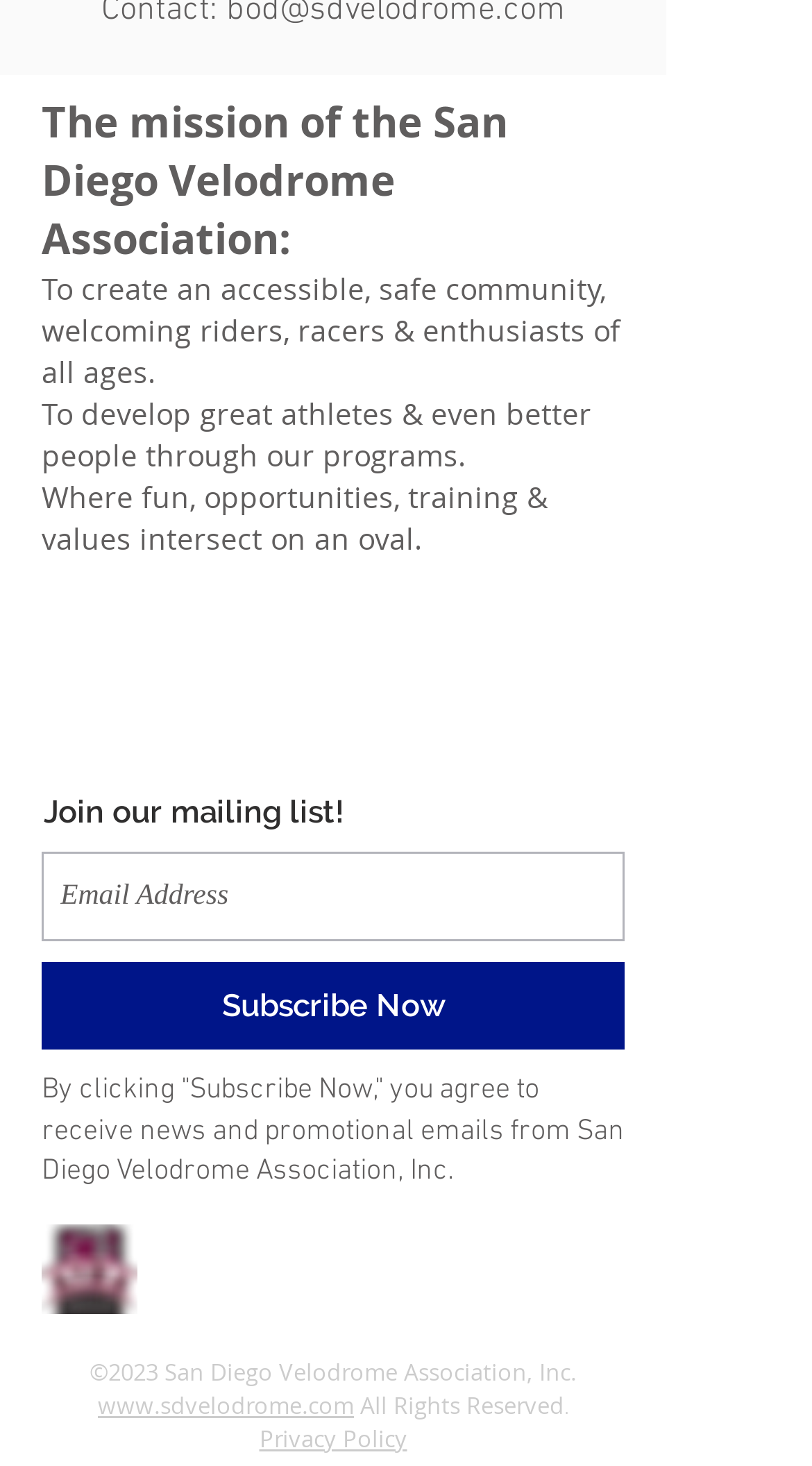Observe the image and answer the following question in detail: What is the copyright year of the website?

The copyright year is stated in the StaticText element at the bottom of the page, which says '©2023 San Diego Velodrome Association, Inc.'.